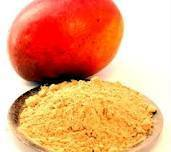Answer the question with a brief word or phrase:
What is the characteristic of the mango's skin?

Smooth